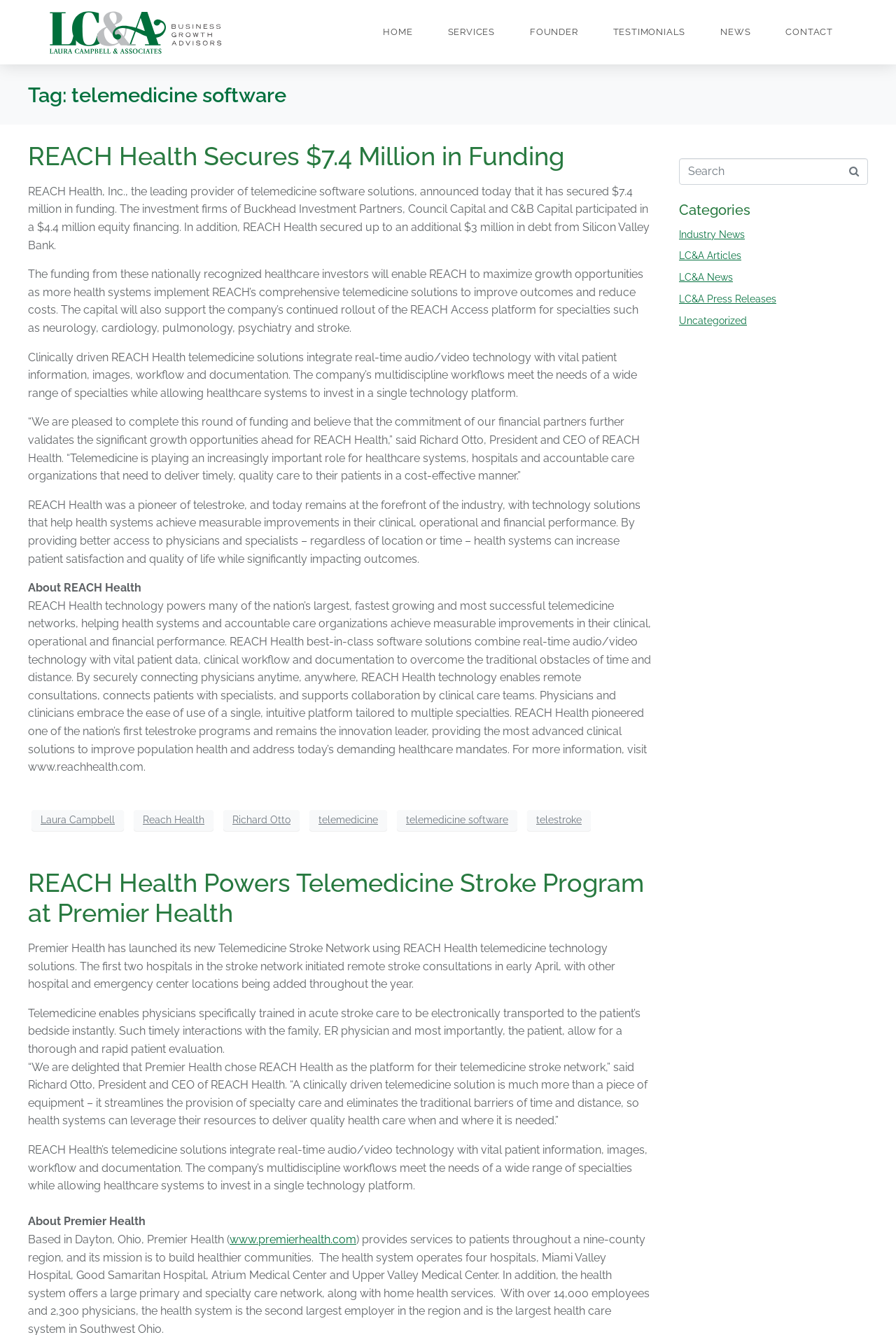Please determine the bounding box coordinates for the element that should be clicked to follow these instructions: "Click on the 'Comment' button".

None